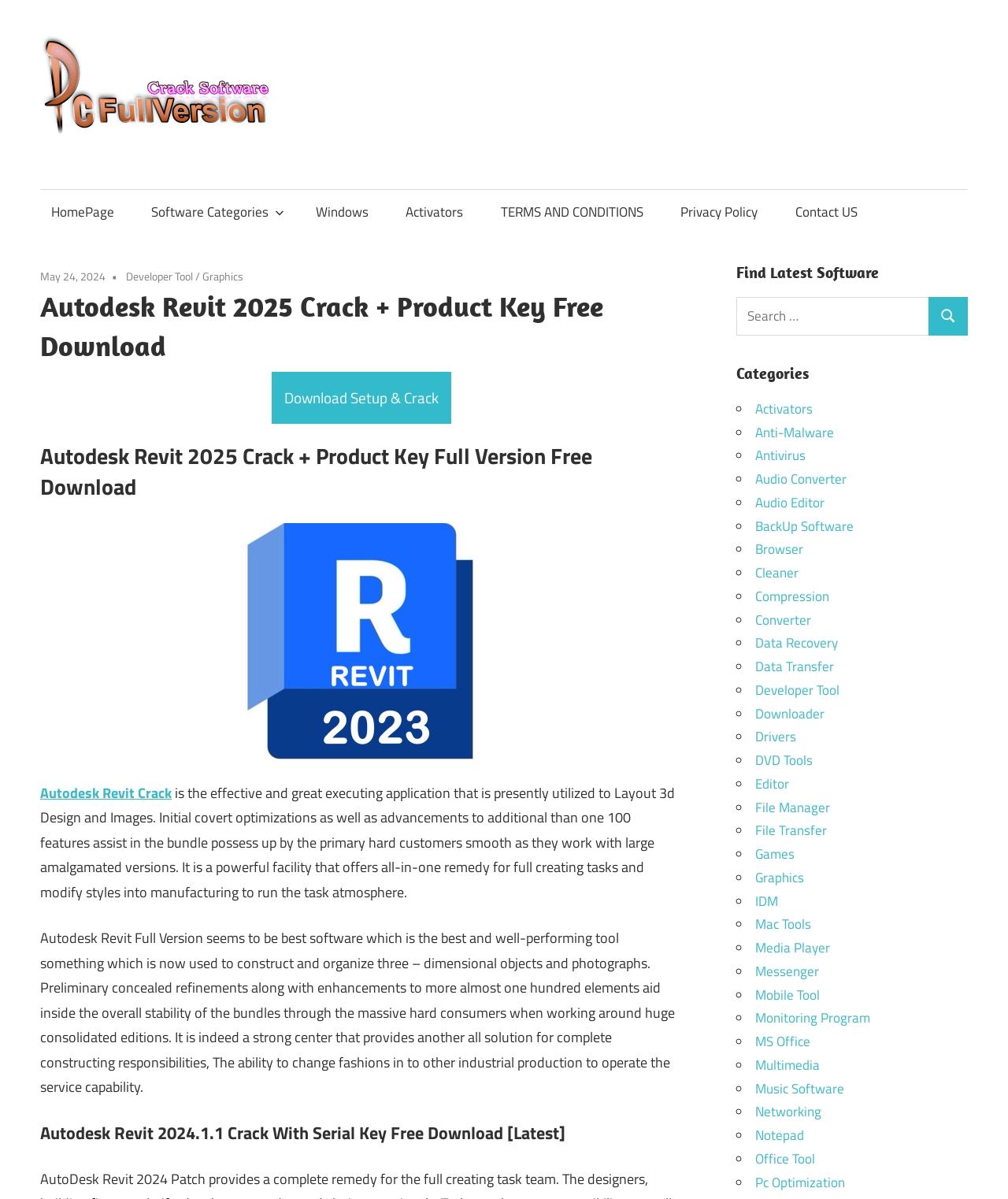What is the main title displayed on this webpage?

Autodesk Revit 2025 Crack + Product Key Free Download